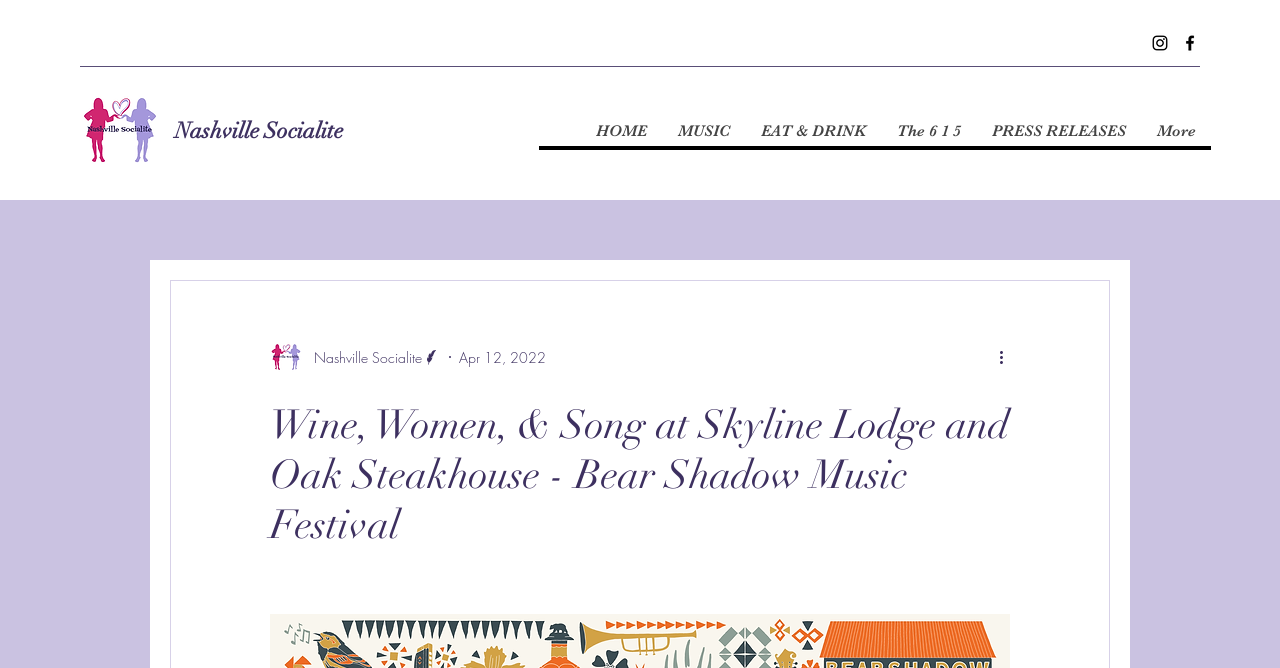Answer the question in one word or a short phrase:
What is the name of the music festival?

Bear Shadow Music Festival